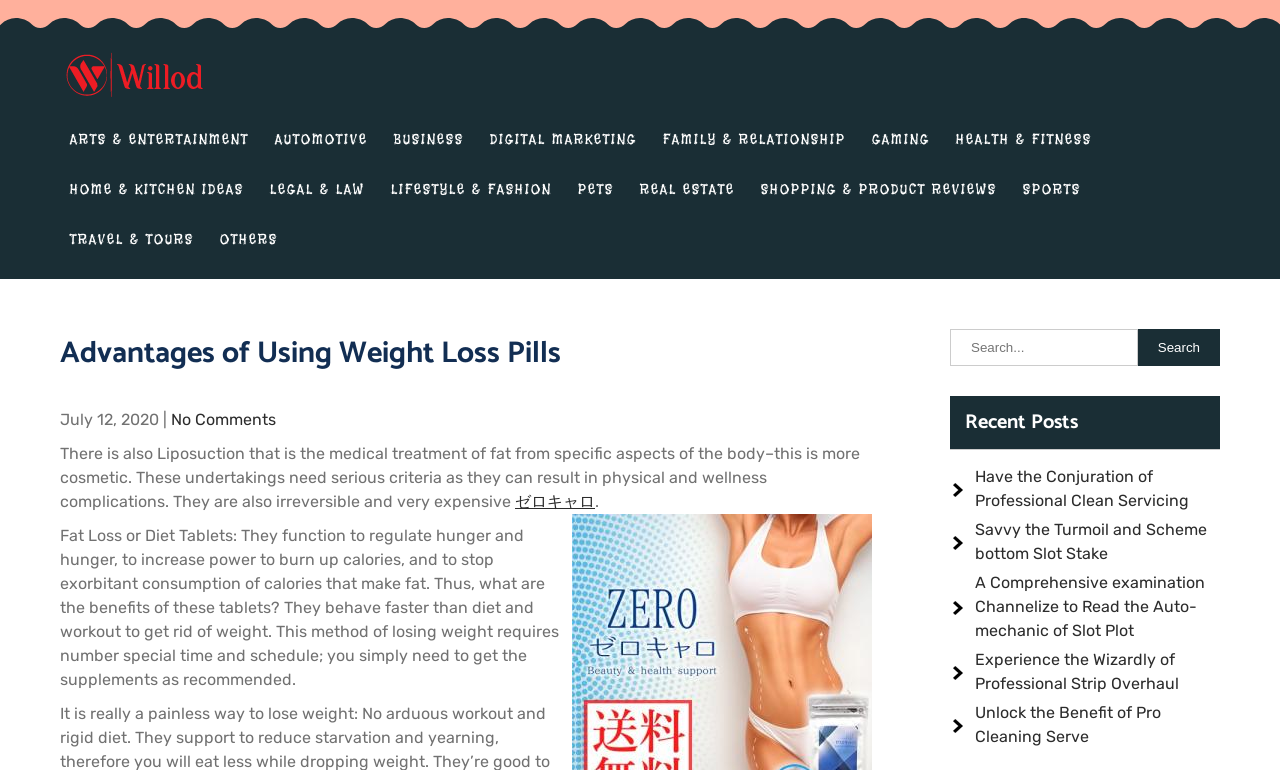Please provide a one-word or phrase answer to the question: 
What is the date of the article?

July 12, 2020